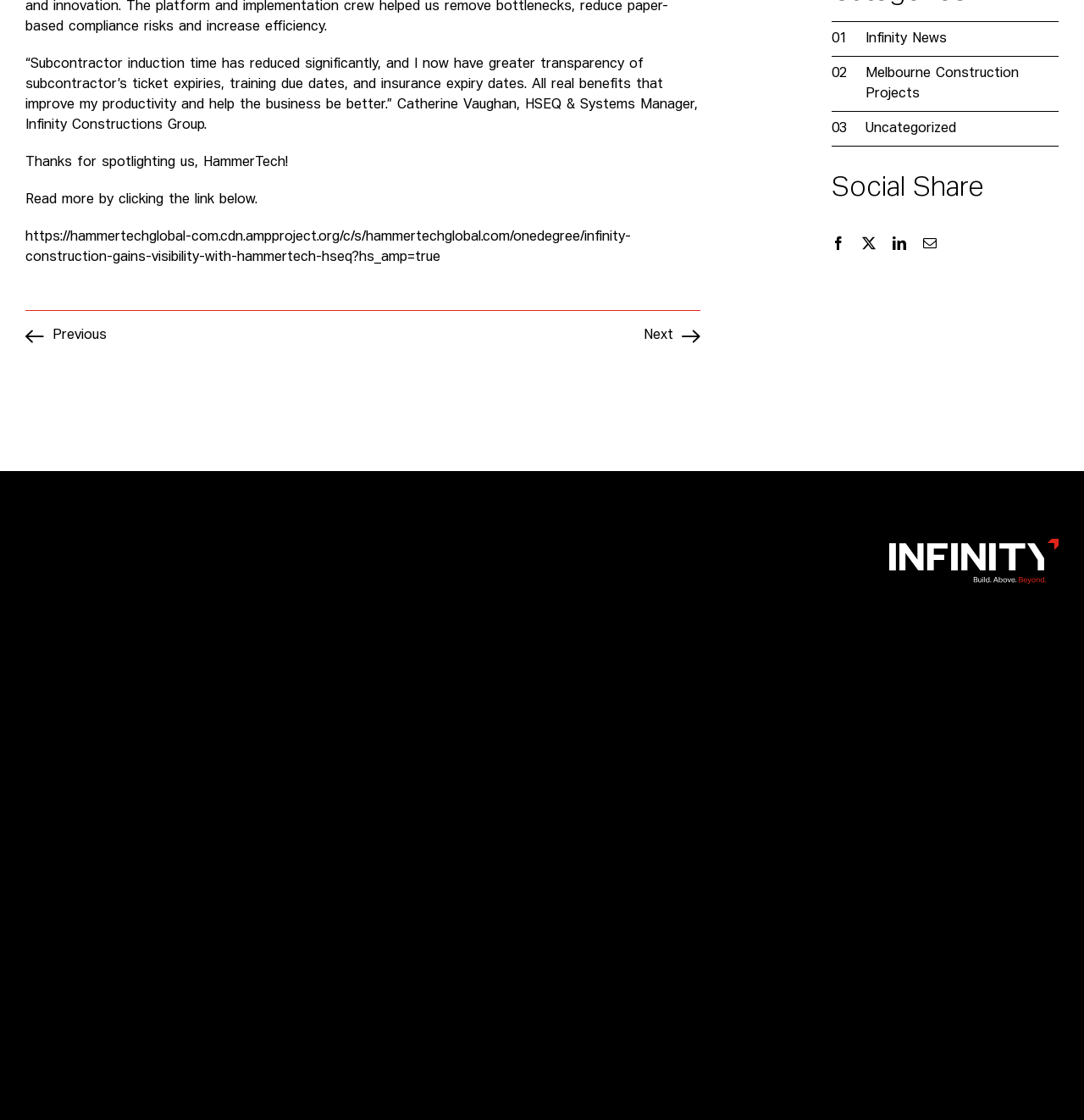Using the element description: "aria-label="Infinity"", determine the bounding box coordinates for the specified UI element. The coordinates should be four float numbers between 0 and 1, [left, top, right, bottom].

[0.82, 0.481, 0.977, 0.493]